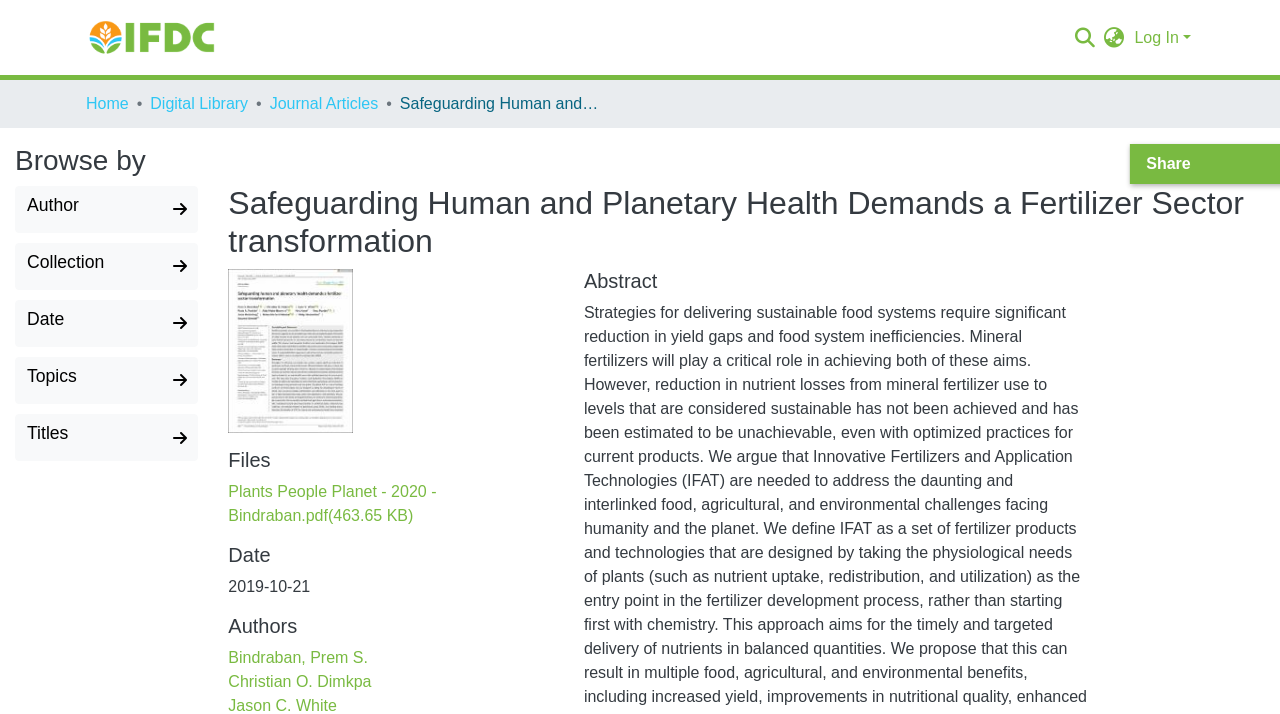Please determine the bounding box coordinates of the clickable area required to carry out the following instruction: "Switch language". The coordinates must be four float numbers between 0 and 1, represented as [left, top, right, bottom].

[0.857, 0.036, 0.883, 0.07]